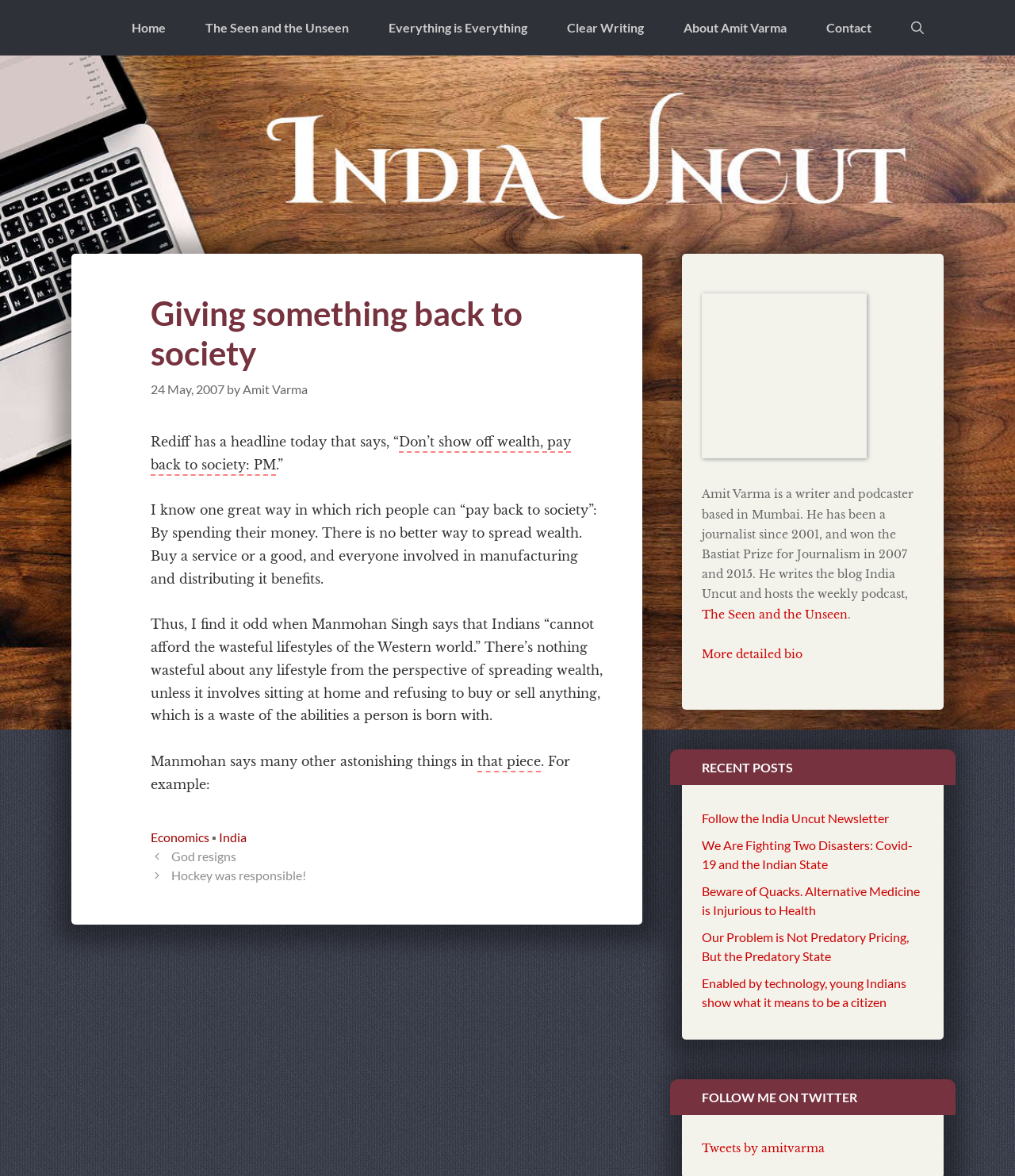Can you find the bounding box coordinates of the area I should click to execute the following instruction: "search for something"?

[0.878, 0.0, 0.93, 0.047]